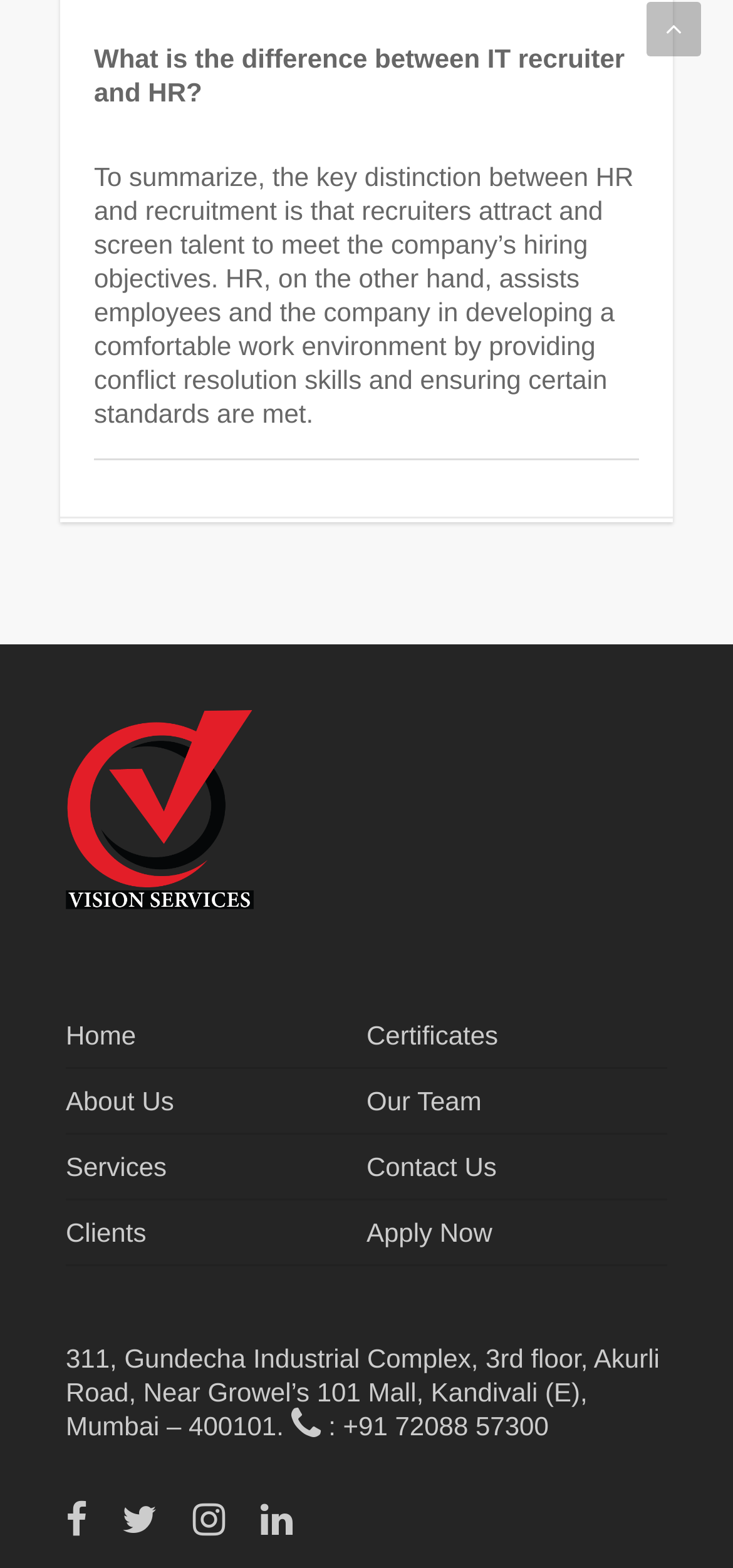Look at the image and give a detailed response to the following question: What are the social media links available on this webpage?

The webpage has four social media links, represented by the link elements with the descriptions '', '', '', and '' at the bottom of the page, which correspond to different social media platforms.